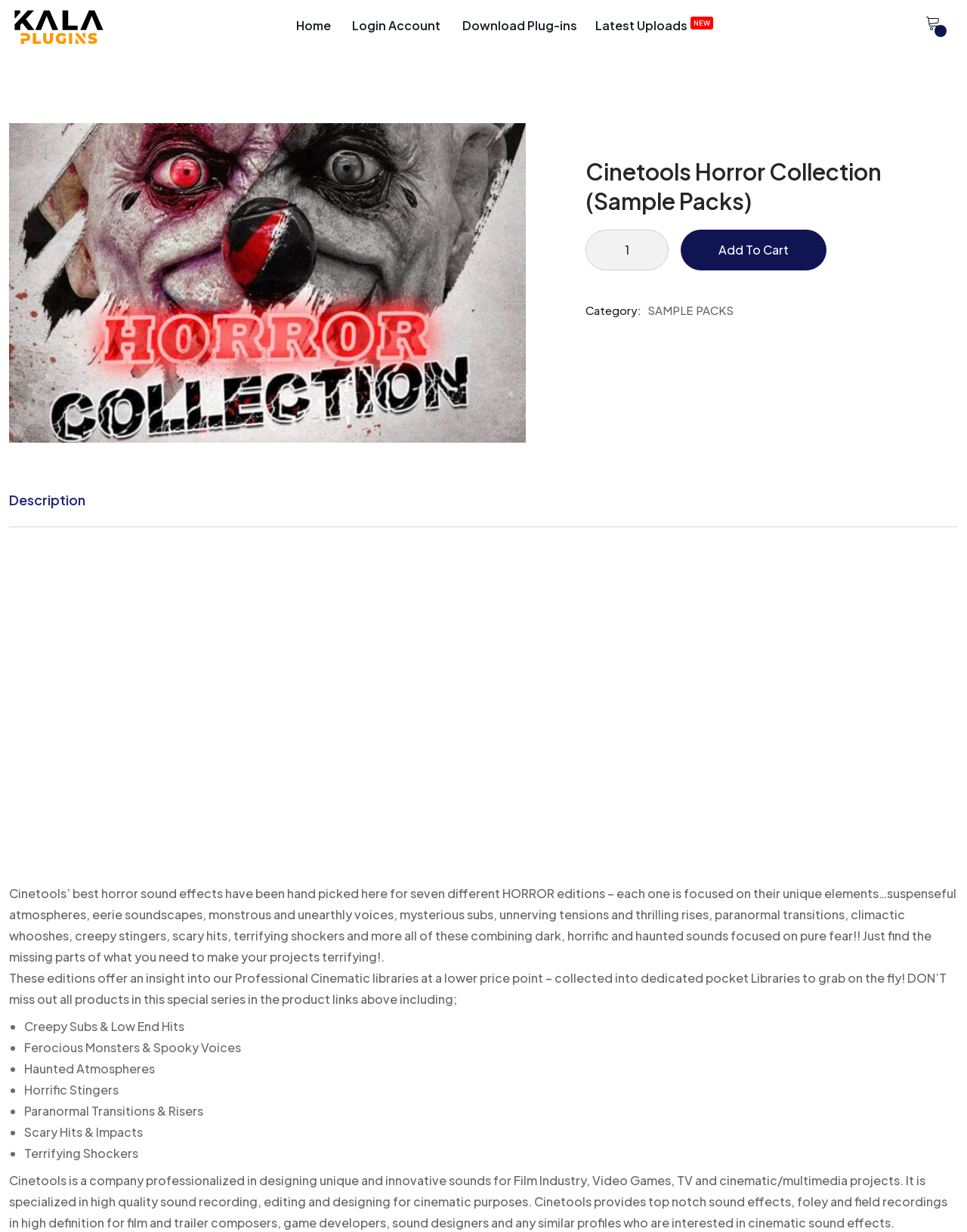What is the minimum quantity that can be added to cart? Refer to the image and provide a one-word or short phrase answer.

1